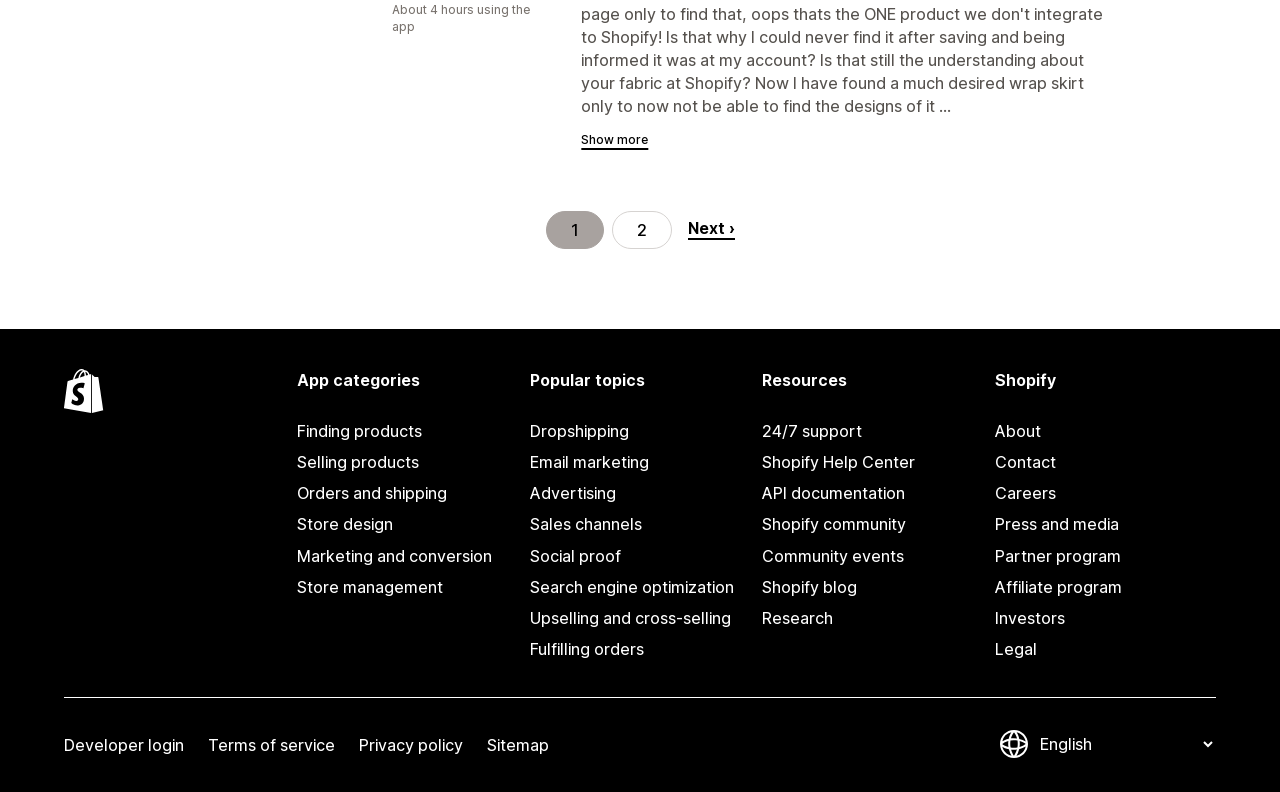Given the content of the image, can you provide a detailed answer to the question?
How many links are under 'App categories'?

Under the heading 'App categories', there are five links: 'Finding products', 'Selling products', 'Orders and shipping', 'Store design', and 'Marketing and conversion'.